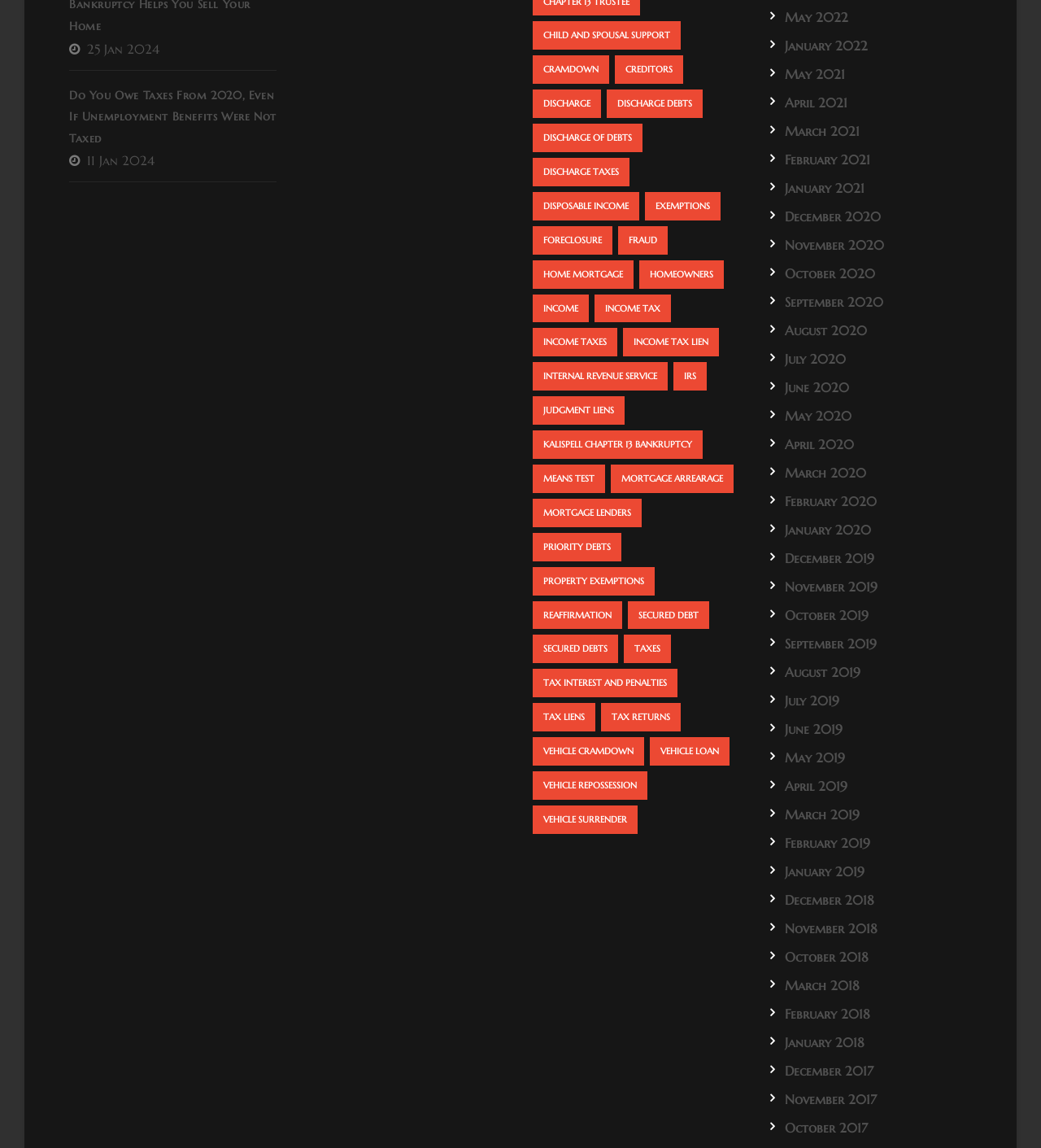Please locate the clickable area by providing the bounding box coordinates to follow this instruction: "Read about 'Internal Revenue Service'".

[0.512, 0.316, 0.641, 0.34]